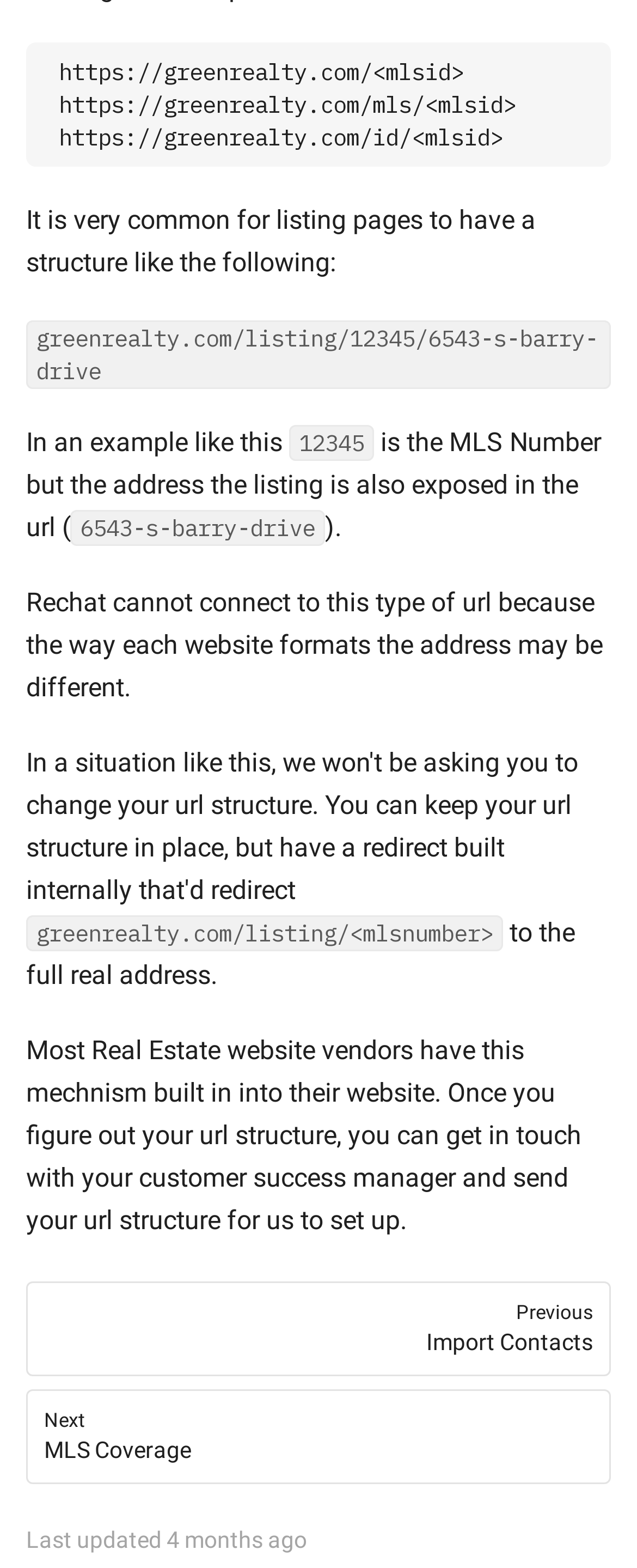What is the common structure of listing pages?
From the screenshot, supply a one-word or short-phrase answer.

greenrealty.com/listing/12345/6543-s-barry-drive